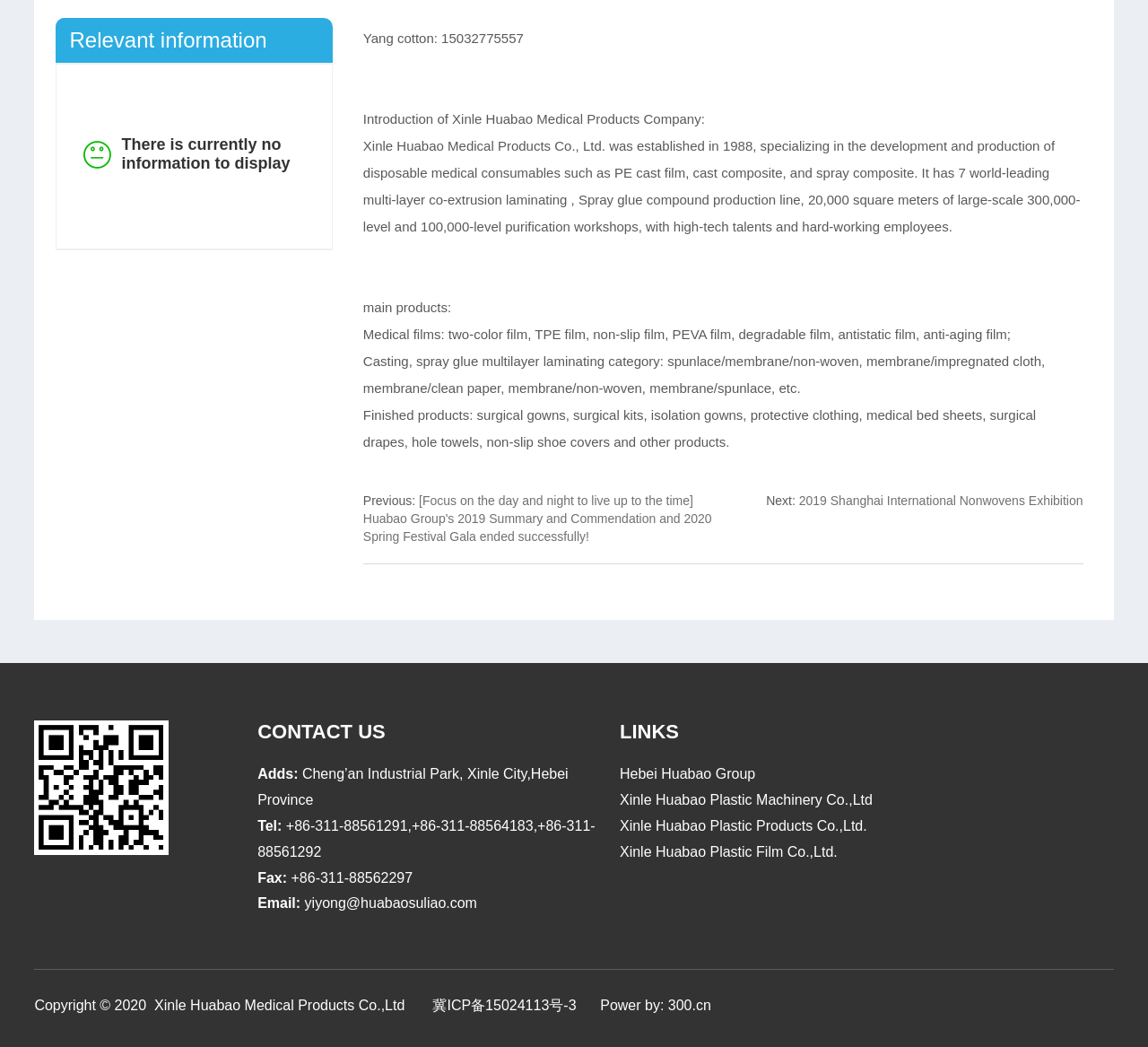Locate the coordinates of the bounding box for the clickable region that fulfills this instruction: "View the previous news".

[0.316, 0.471, 0.359, 0.485]